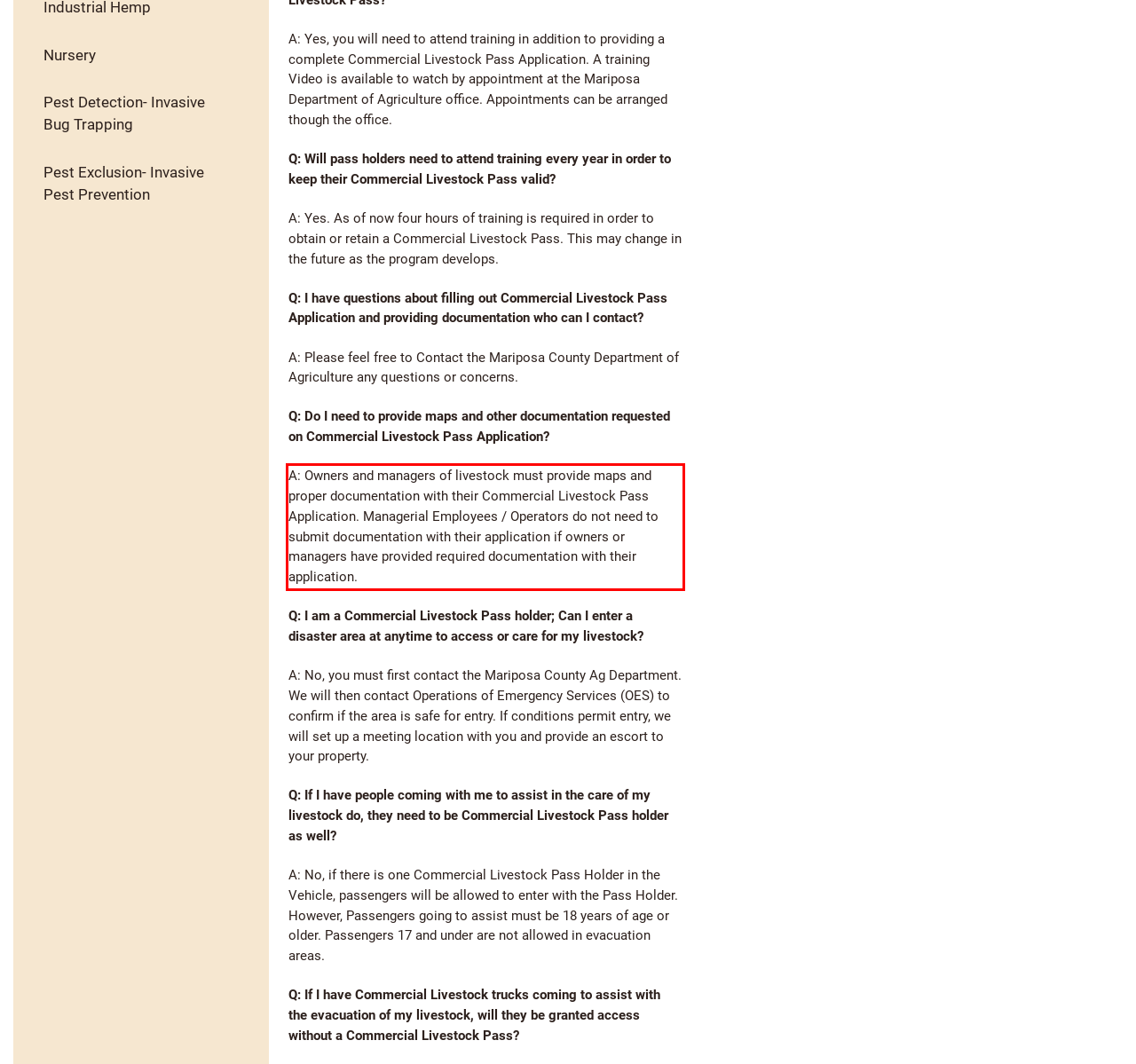You are given a screenshot with a red rectangle. Identify and extract the text within this red bounding box using OCR.

A: Owners and managers of livestock must provide maps and proper documentation with their Commercial Livestock Pass Application. Managerial Employees / Operators do not need to submit documentation with their application if owners or managers have provided required documentation with their application.